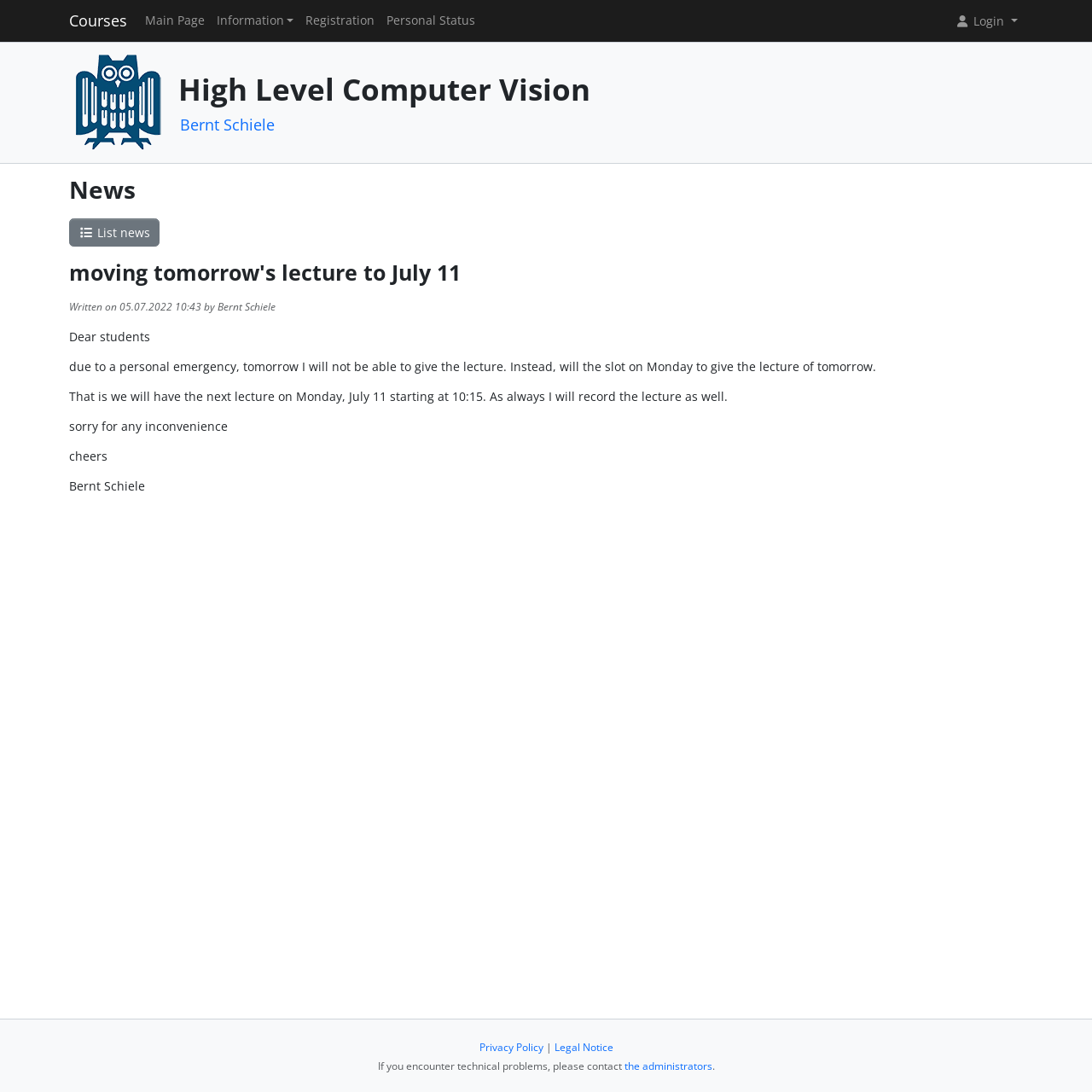Can you find the bounding box coordinates for the element that needs to be clicked to execute this instruction: "Login"? The coordinates should be given as four float numbers between 0 and 1, i.e., [left, top, right, bottom].

[0.869, 0.005, 0.937, 0.033]